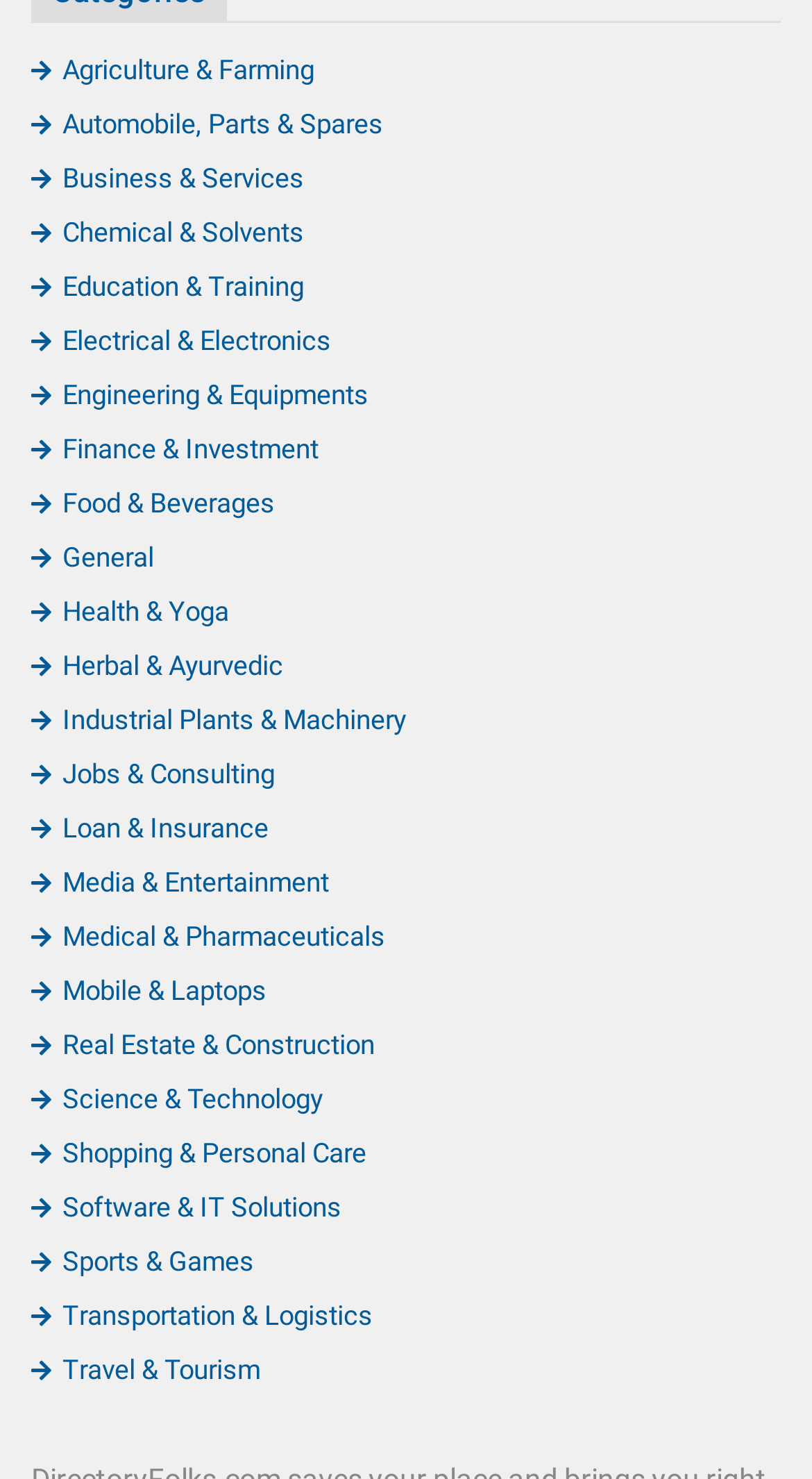Locate the bounding box coordinates of the area to click to fulfill this instruction: "View Education & Training". The bounding box should be presented as four float numbers between 0 and 1, in the order [left, top, right, bottom].

[0.038, 0.183, 0.374, 0.205]